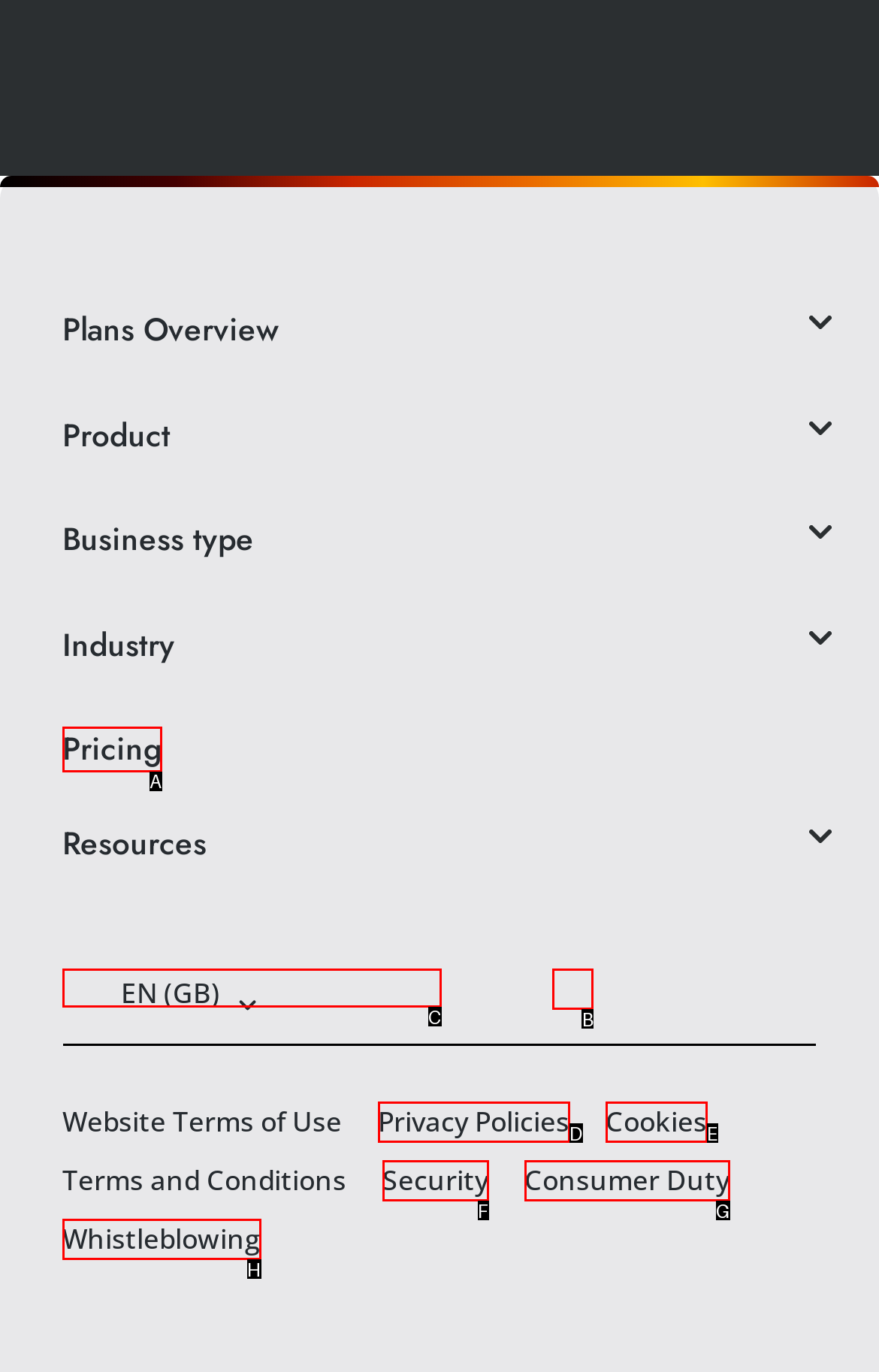Identify the letter of the UI element I need to click to carry out the following instruction: Visit Facebook page

B